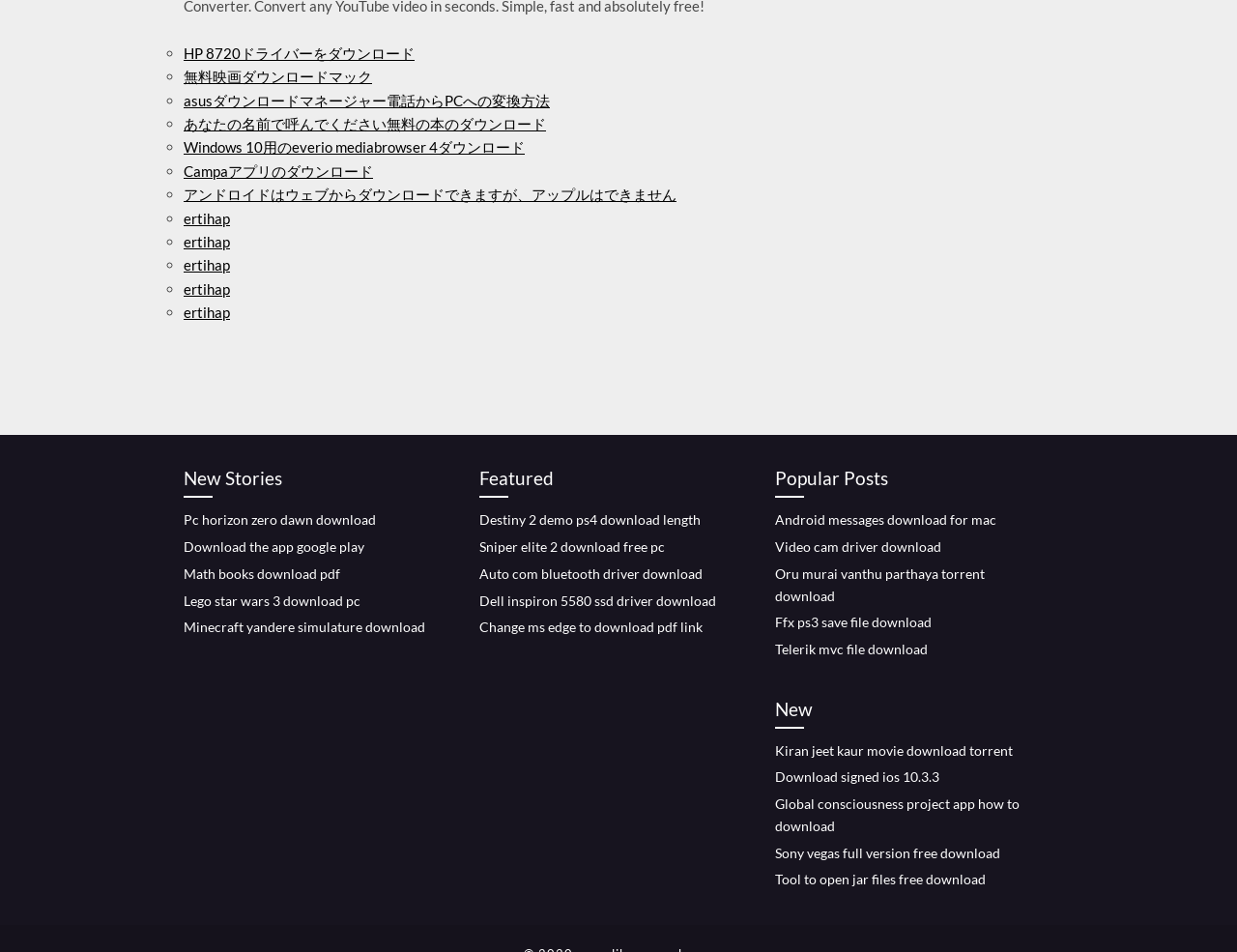Show the bounding box coordinates of the element that should be clicked to complete the task: "Read new stories".

[0.148, 0.488, 0.359, 0.523]